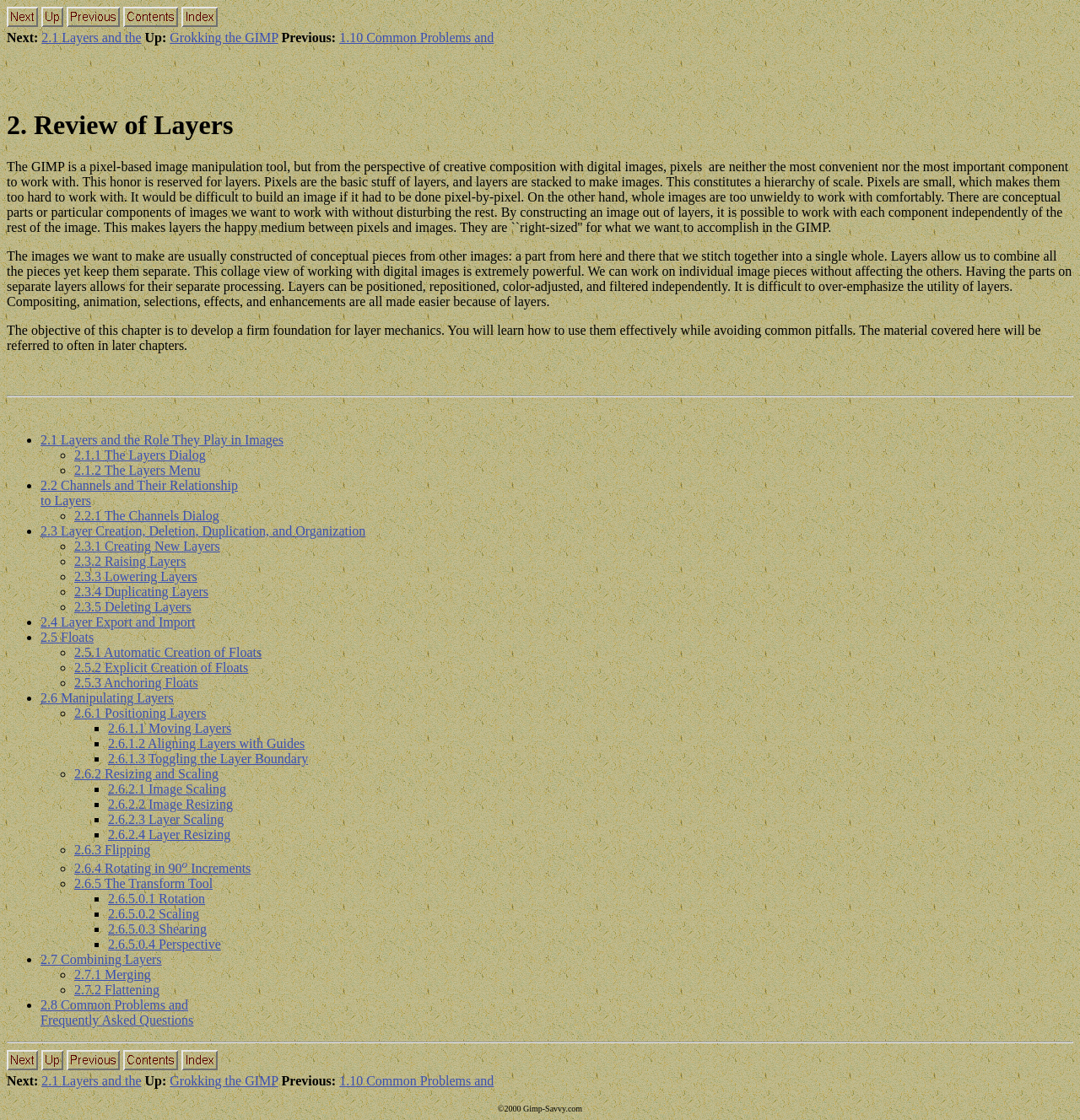Please find the bounding box coordinates of the element that you should click to achieve the following instruction: "Click next". The coordinates should be presented as four float numbers between 0 and 1: [left, top, right, bottom].

[0.006, 0.014, 0.035, 0.026]